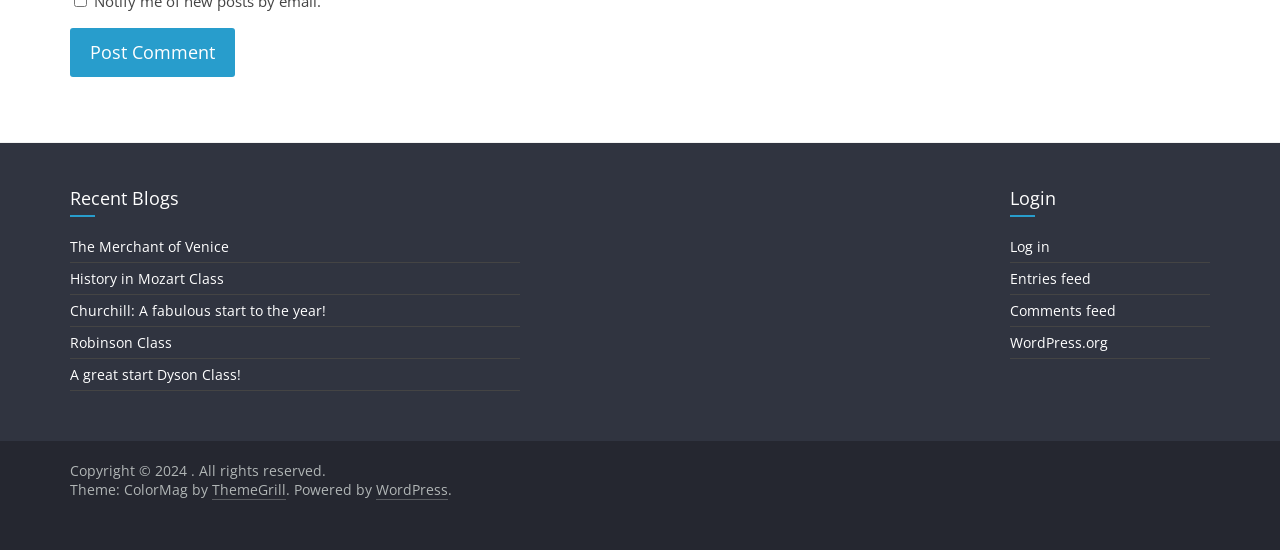Predict the bounding box coordinates of the area that should be clicked to accomplish the following instruction: "Post a comment". The bounding box coordinates should consist of four float numbers between 0 and 1, i.e., [left, top, right, bottom].

[0.055, 0.052, 0.184, 0.14]